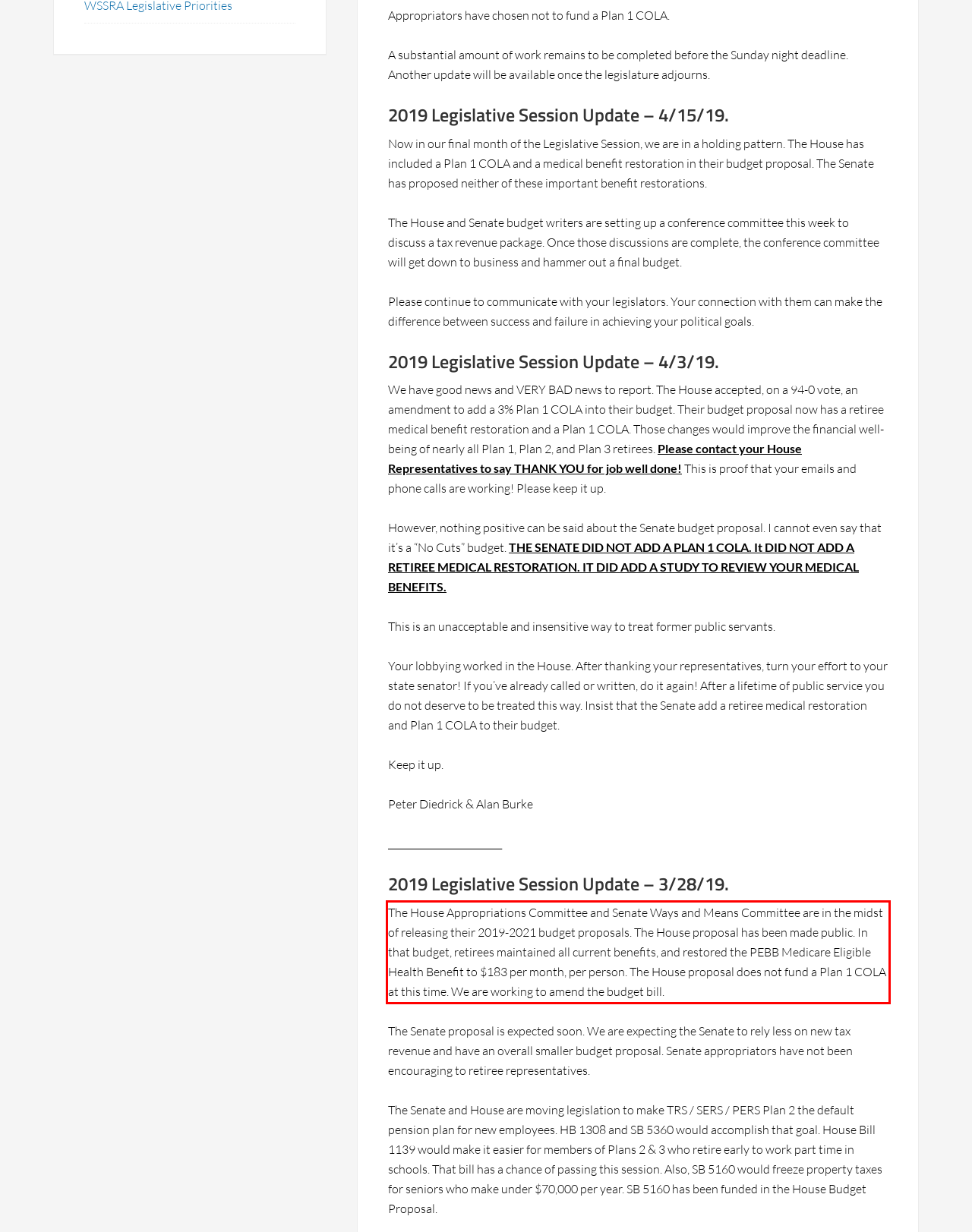Using the webpage screenshot, recognize and capture the text within the red bounding box.

The House Appropriations Committee and Senate Ways and Means Committee are in the midst of releasing their 2019-2021 budget proposals. The House proposal has been made public. In that budget, retirees maintained all current benefits, and restored the PEBB Medicare Eligible Health Benefit to $183 per month, per person. The House proposal does not fund a Plan 1 COLA at this time. We are working to amend the budget bill.